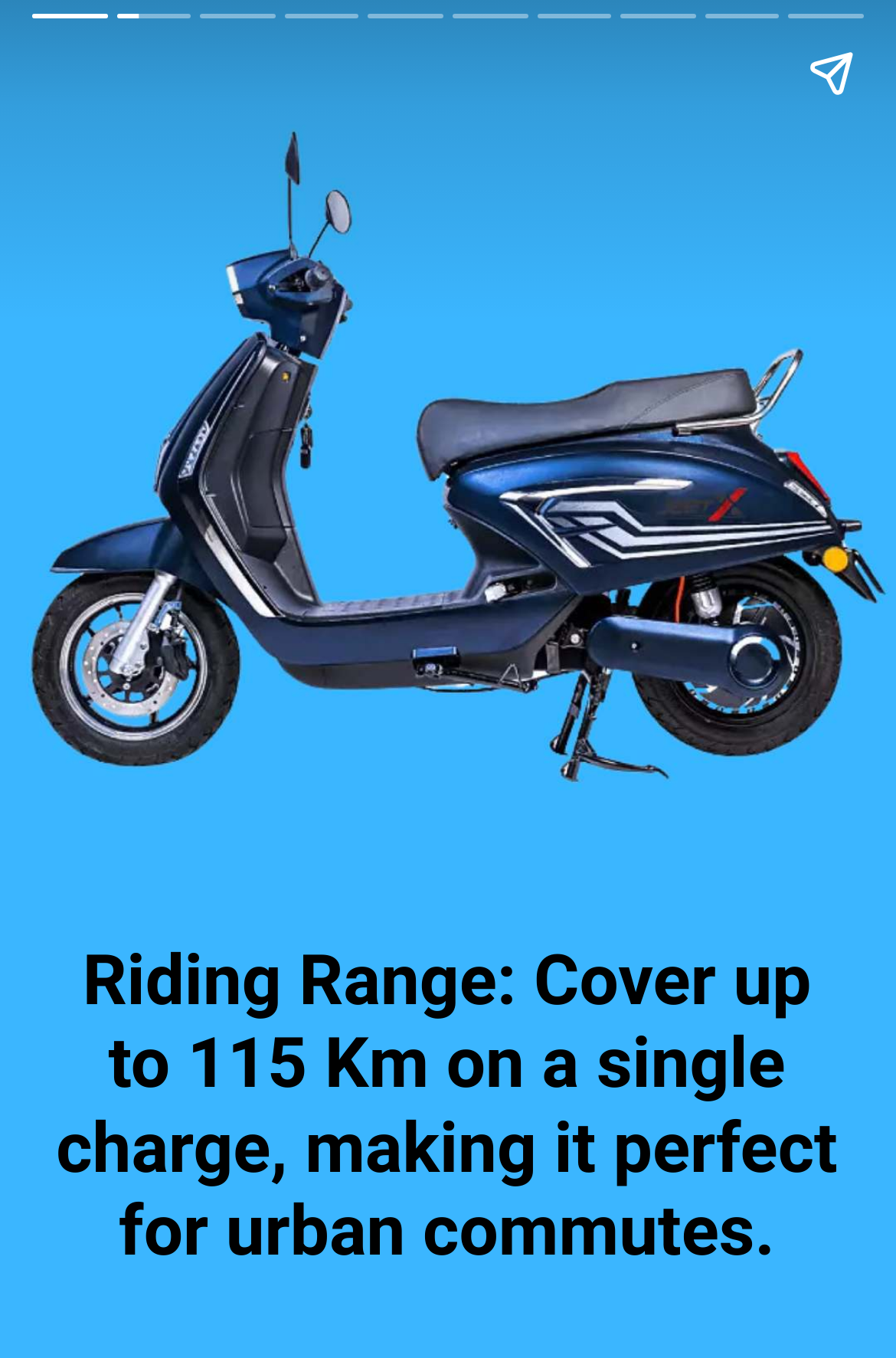Using the provided description aria-label="Share story", find the bounding box coordinates for the UI element. Provide the coordinates in (top-left x, top-left y, bottom-right x, bottom-right y) format, ensuring all values are between 0 and 1.

[0.867, 0.014, 0.99, 0.095]